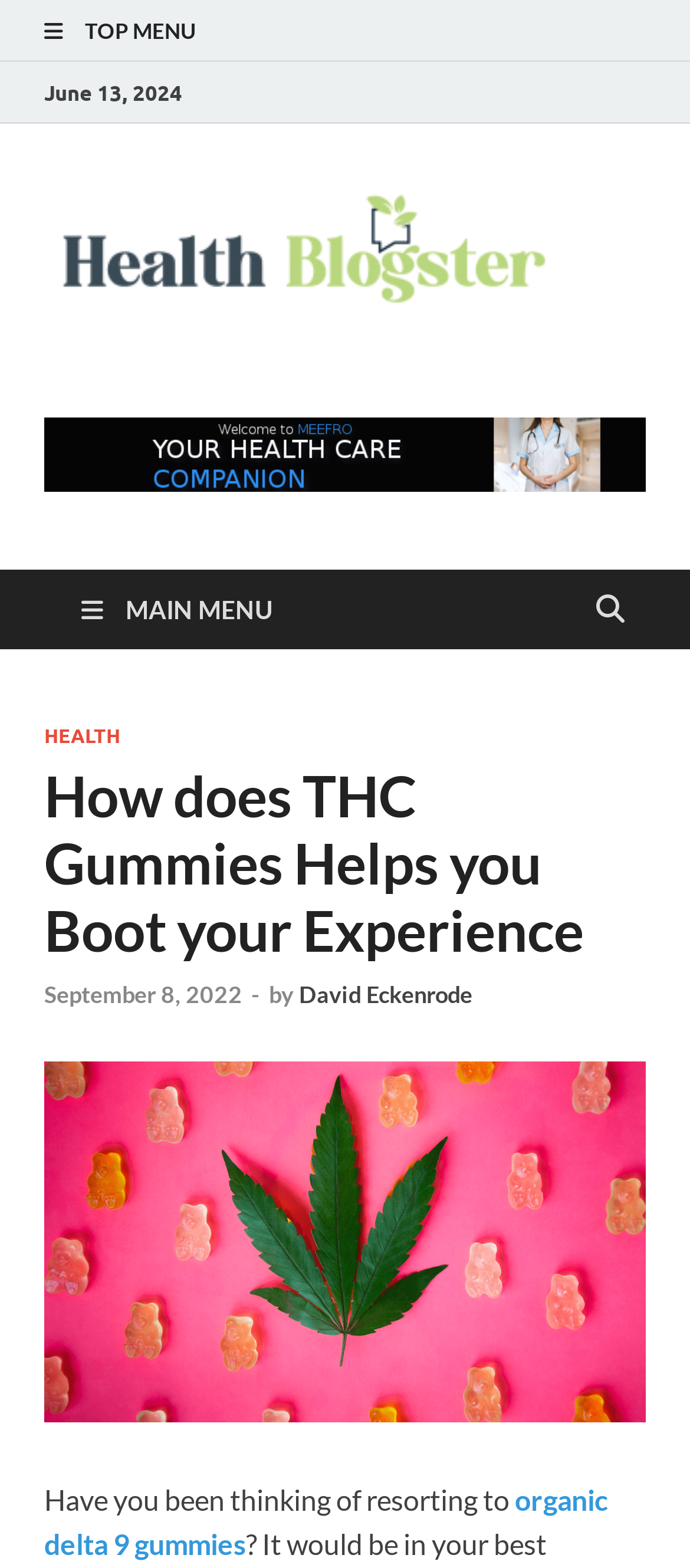Locate the headline of the webpage and generate its content.

How does THC Gummies Helps you Boot your Experience 